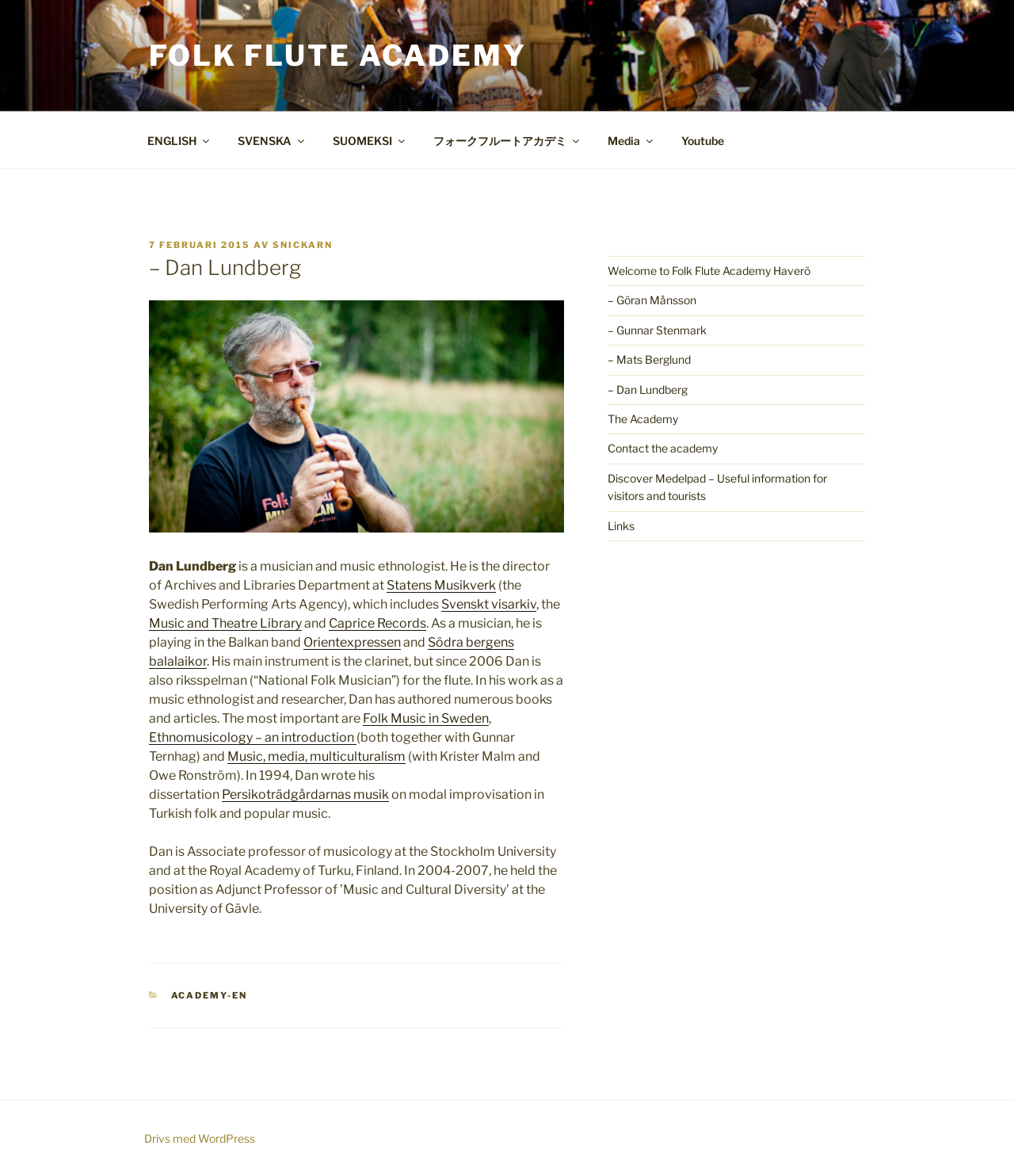Determine the bounding box coordinates of the clickable region to execute the instruction: "Read about Dan Lundberg". The coordinates should be four float numbers between 0 and 1, denoted as [left, top, right, bottom].

[0.147, 0.216, 0.556, 0.24]